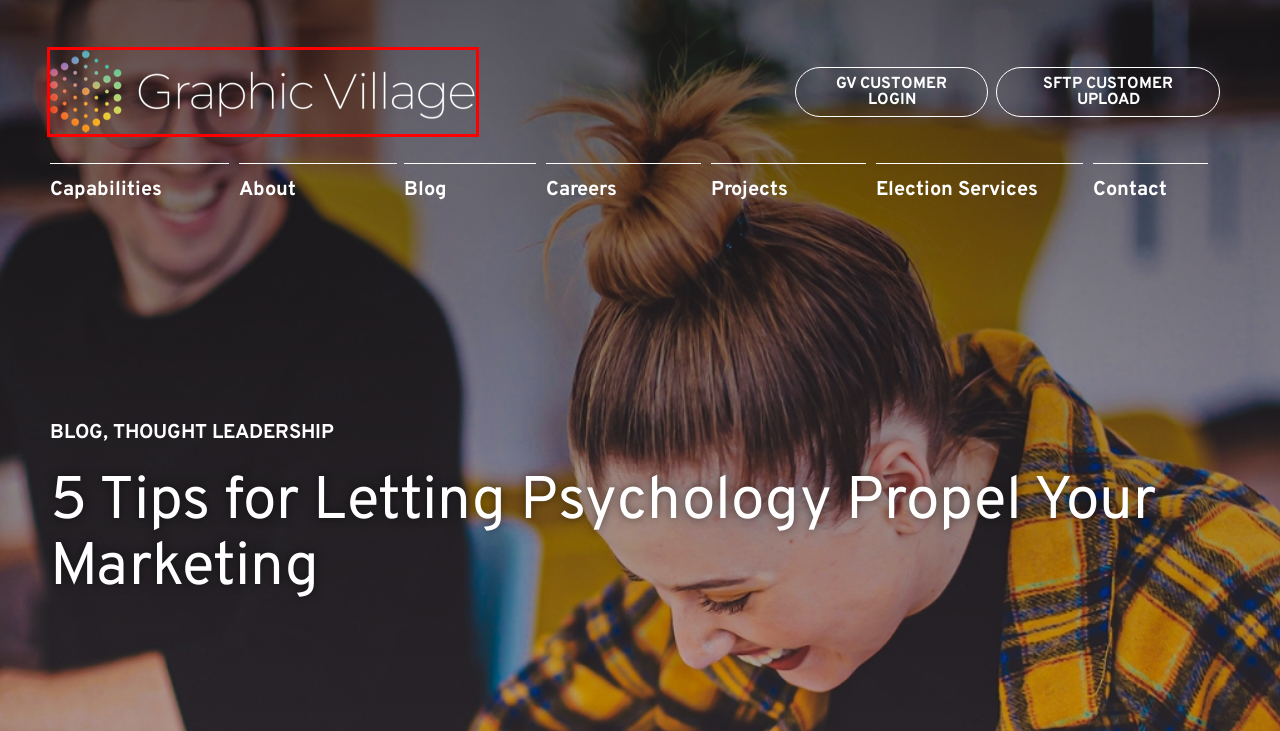A screenshot of a webpage is given, marked with a red bounding box around a UI element. Please select the most appropriate webpage description that fits the new page after clicking the highlighted element. Here are the candidates:
A. Home | Graphic Village FTP
B. Home - Graphic Village - Cincinnati, OH
C. Thought Leadership Archives - Graphic Village
D. Customer Login - Graphic Village
E. Careers - Graphic Village
F. Projects - Graphic Village
G. Election Services - Graphic Village
H. Blog Archives - Graphic Village

B